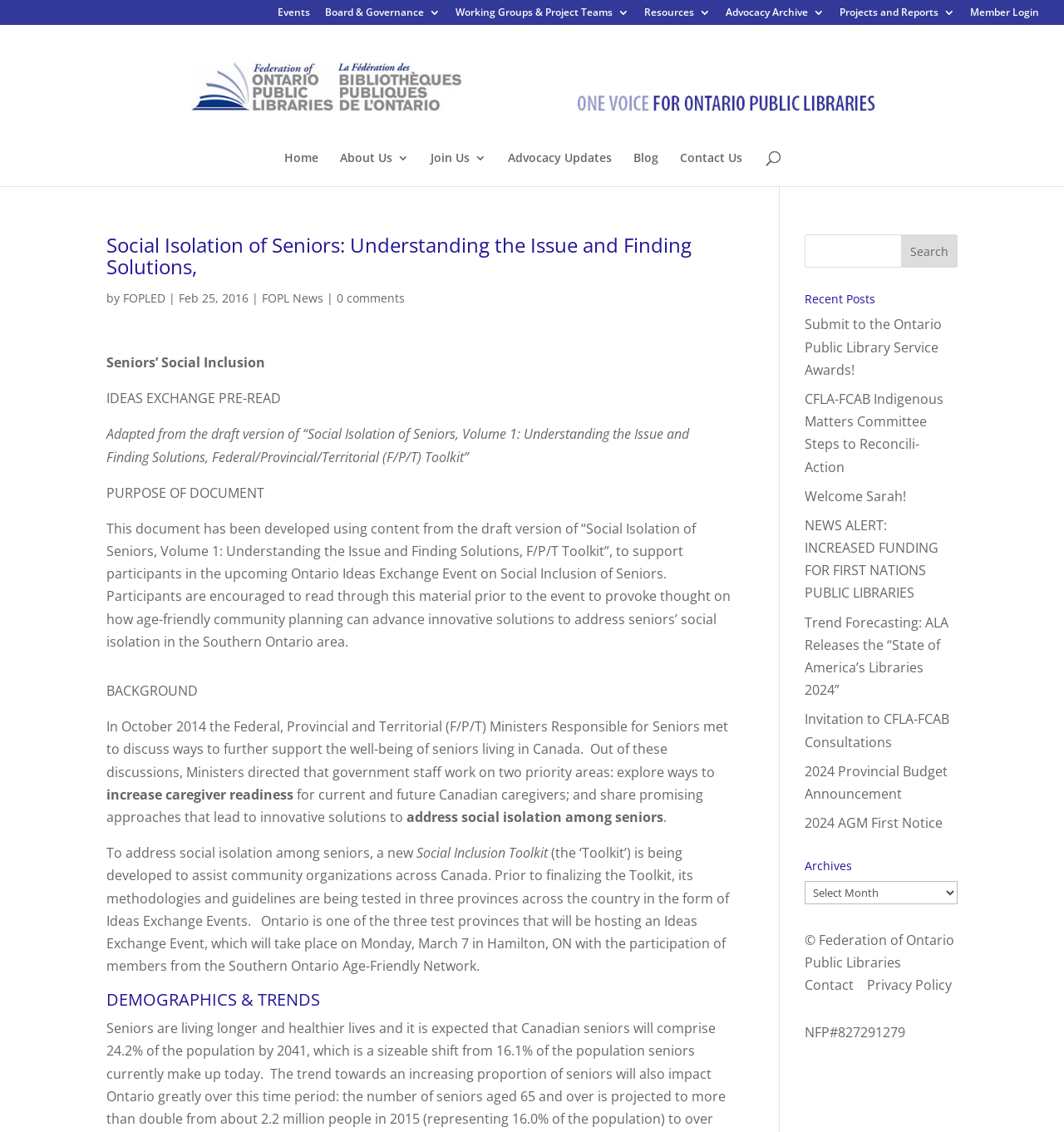Determine the bounding box coordinates of the element that should be clicked to execute the following command: "Log in as a member".

[0.912, 0.007, 0.977, 0.022]